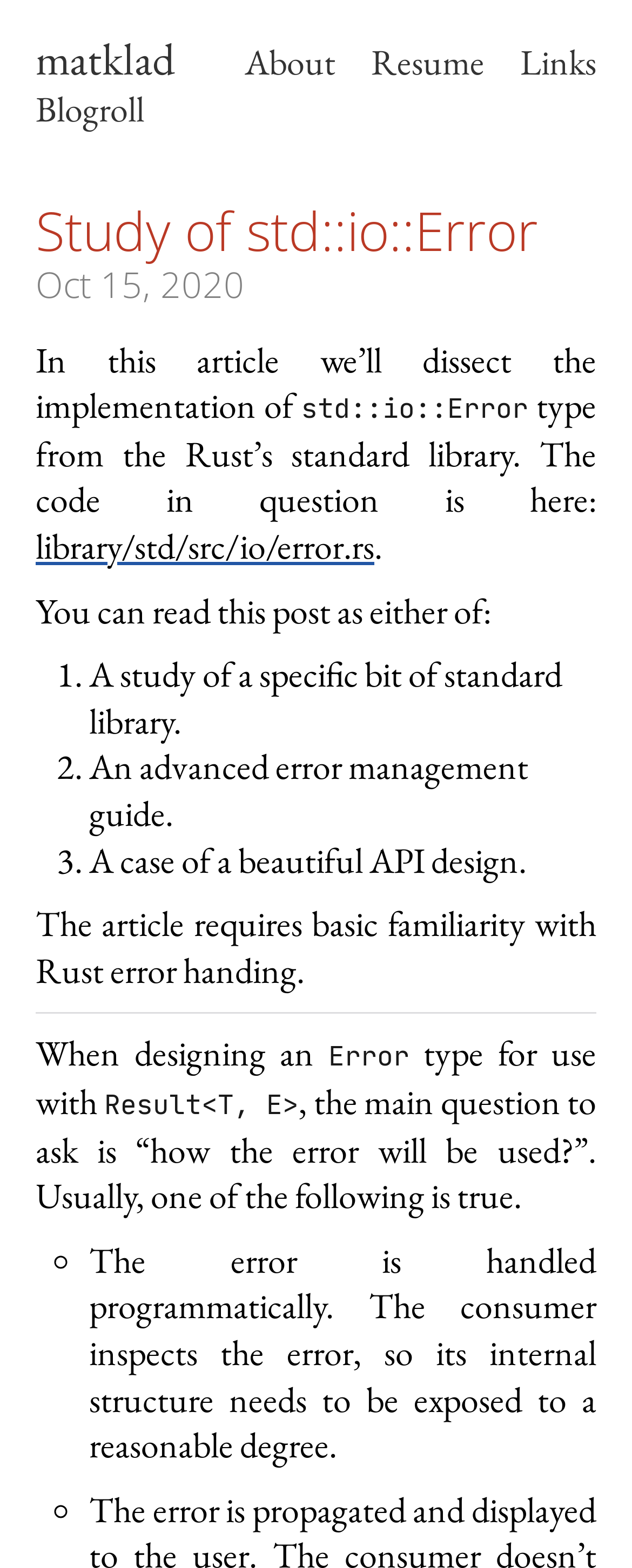Find the bounding box of the UI element described as: "Links". The bounding box coordinates should be given as four float values between 0 and 1, i.e., [left, top, right, bottom].

[0.823, 0.026, 0.944, 0.055]